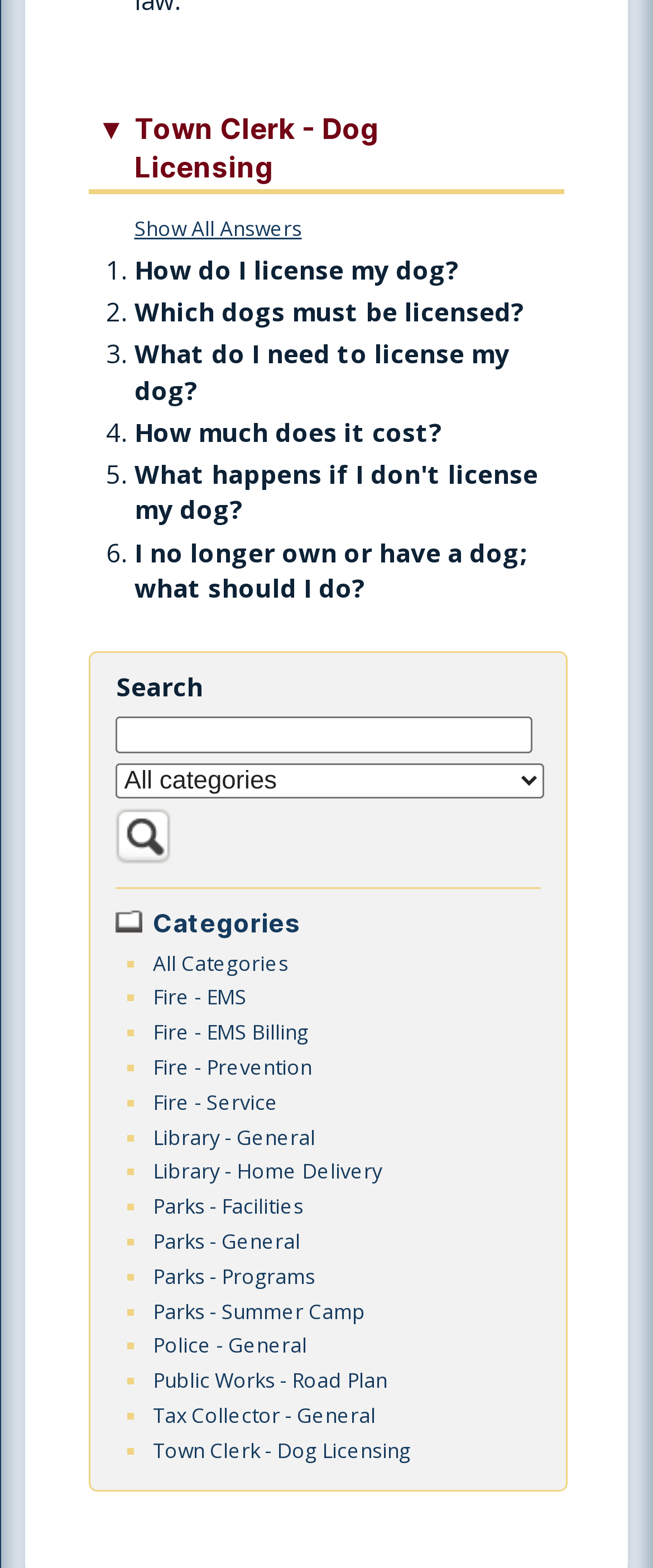Specify the bounding box coordinates of the region I need to click to perform the following instruction: "Click on 'Town Clerk - Dog Licensing'". The coordinates must be four float numbers in the range of 0 to 1, i.e., [left, top, right, bottom].

[0.136, 0.07, 0.864, 0.124]